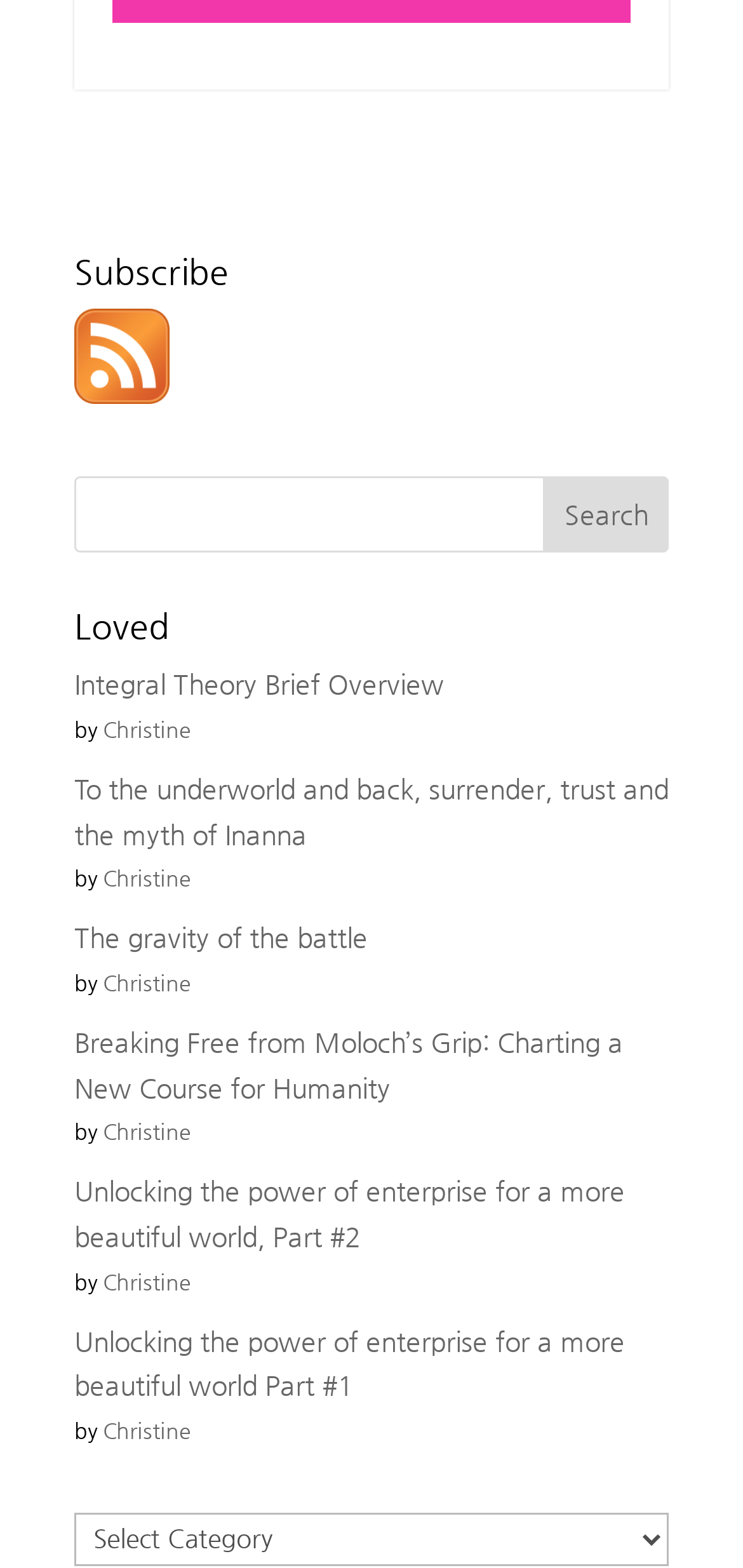Determine the bounding box coordinates for the UI element matching this description: "Christine".

[0.138, 0.715, 0.256, 0.731]